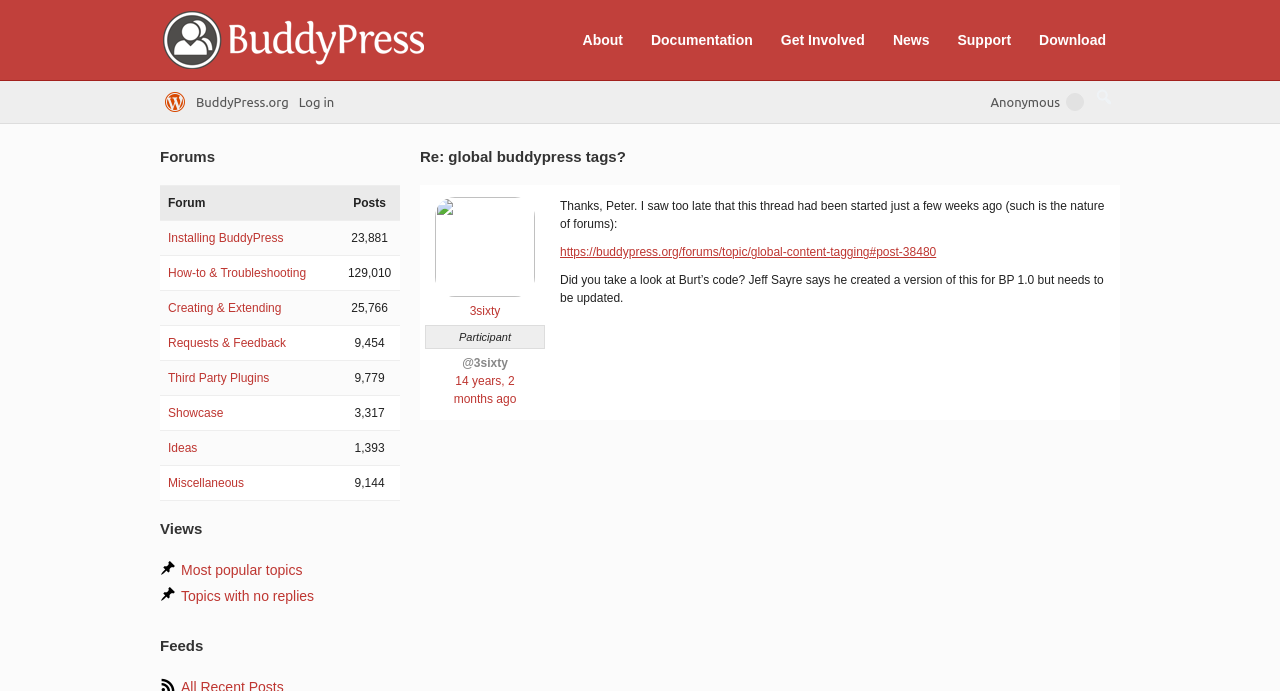Identify the bounding box coordinates of the area that should be clicked in order to complete the given instruction: "Click on the 'Download' link". The bounding box coordinates should be four float numbers between 0 and 1, i.e., [left, top, right, bottom].

[0.803, 0.038, 0.873, 0.078]